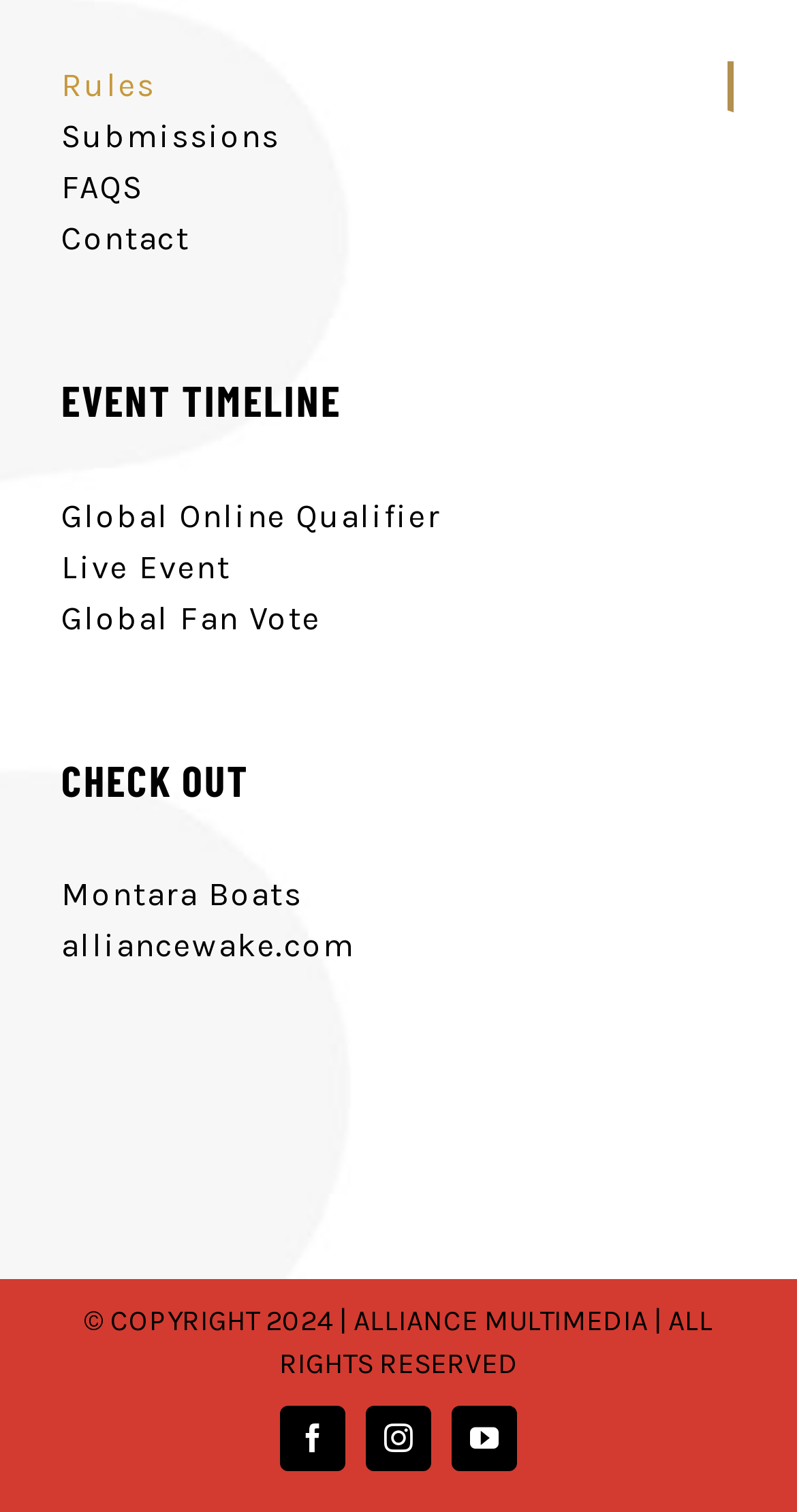Using the element description provided, determine the bounding box coordinates in the format (top-left x, top-left y, bottom-right x, bottom-right y). Ensure that all values are floating point numbers between 0 and 1. Element description: Montara Boats

[0.077, 0.576, 0.921, 0.61]